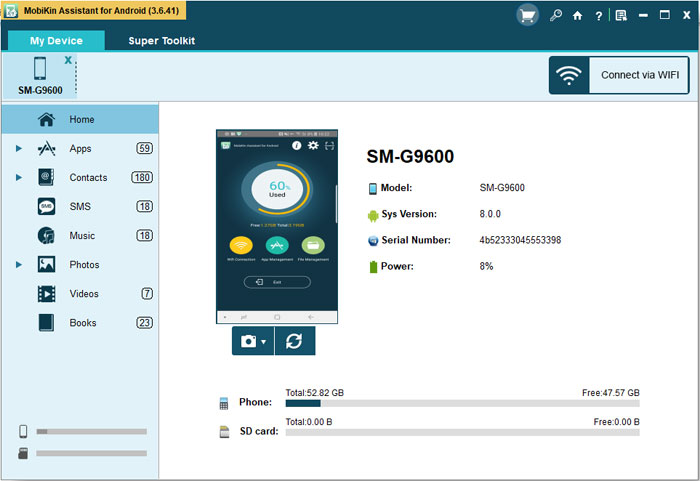Provide a comprehensive description of the image.

The image displays the interface of the MobiKin Assistant for Android, version 3.6.41. It shows a connected Android device, specifically a Samsung model SM-G9600. On the left side of the interface, there's a navigation panel with sections for different types of data, such as Apps, Contacts, SMS, Music, Photos, Videos, and Books, each accompanied by a count of the number of items associated with them. 

In the central area, an overview of the connected device is presented, displaying vital information such as the model name, system version (8.0), serial number, and current power level (8%). A circular usage meter indicates that 60% of the device's storage is in use, with a total storage capacity of 52.82 GB and 47.57 GB available. Below the details of the device, there are icons for camera access and other functionalities likely related to device management. The interface also features a "Connect via WiFi" option at the top, enhancing connectivity options for users.